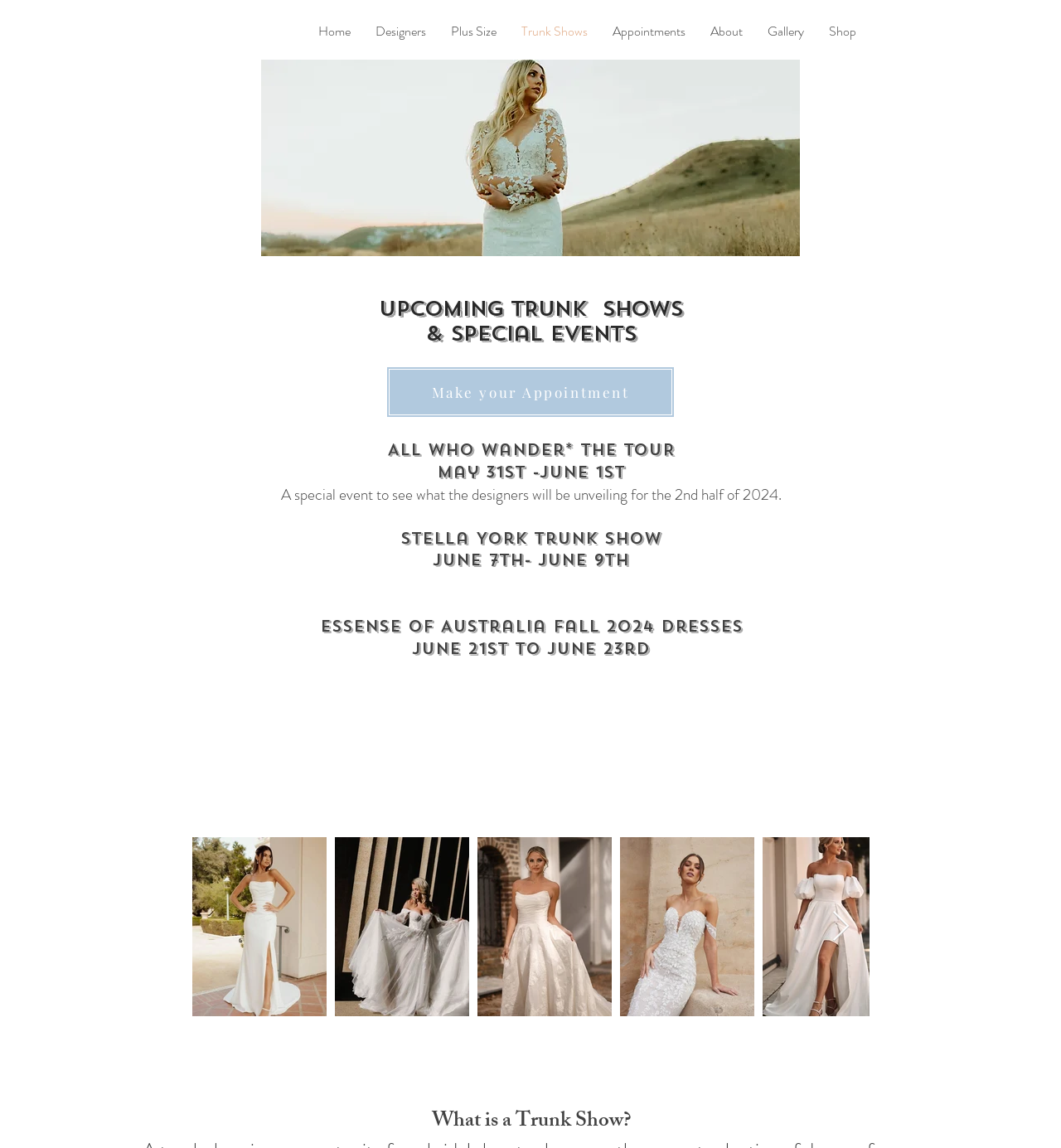How many upcoming trunk shows are listed on the page? Look at the image and give a one-word or short phrase answer.

3